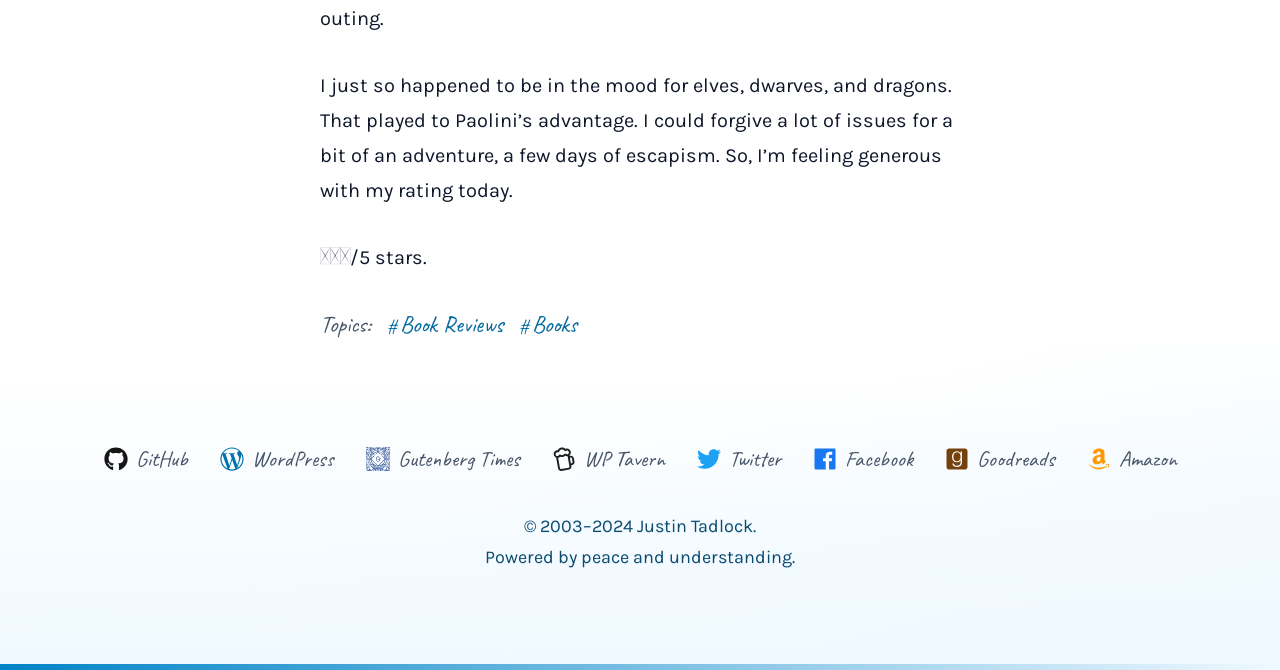Identify the bounding box coordinates of the section that should be clicked to achieve the task described: "View Amazon".

[0.849, 0.657, 0.919, 0.714]